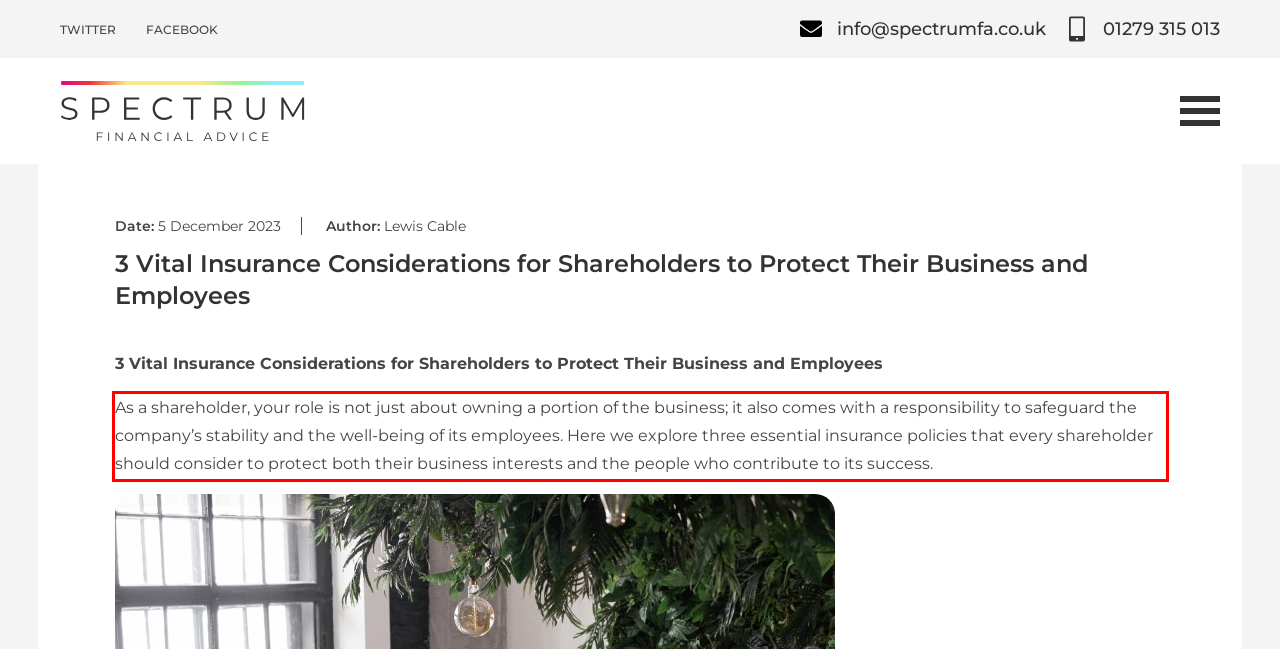Given a screenshot of a webpage, identify the red bounding box and perform OCR to recognize the text within that box.

As a shareholder, your role is not just about owning a portion of the business; it also comes with a responsibility to safeguard the company’s stability and the well-being of its employees. Here we explore three essential insurance policies that every shareholder should consider to protect both their business interests and the people who contribute to its success.